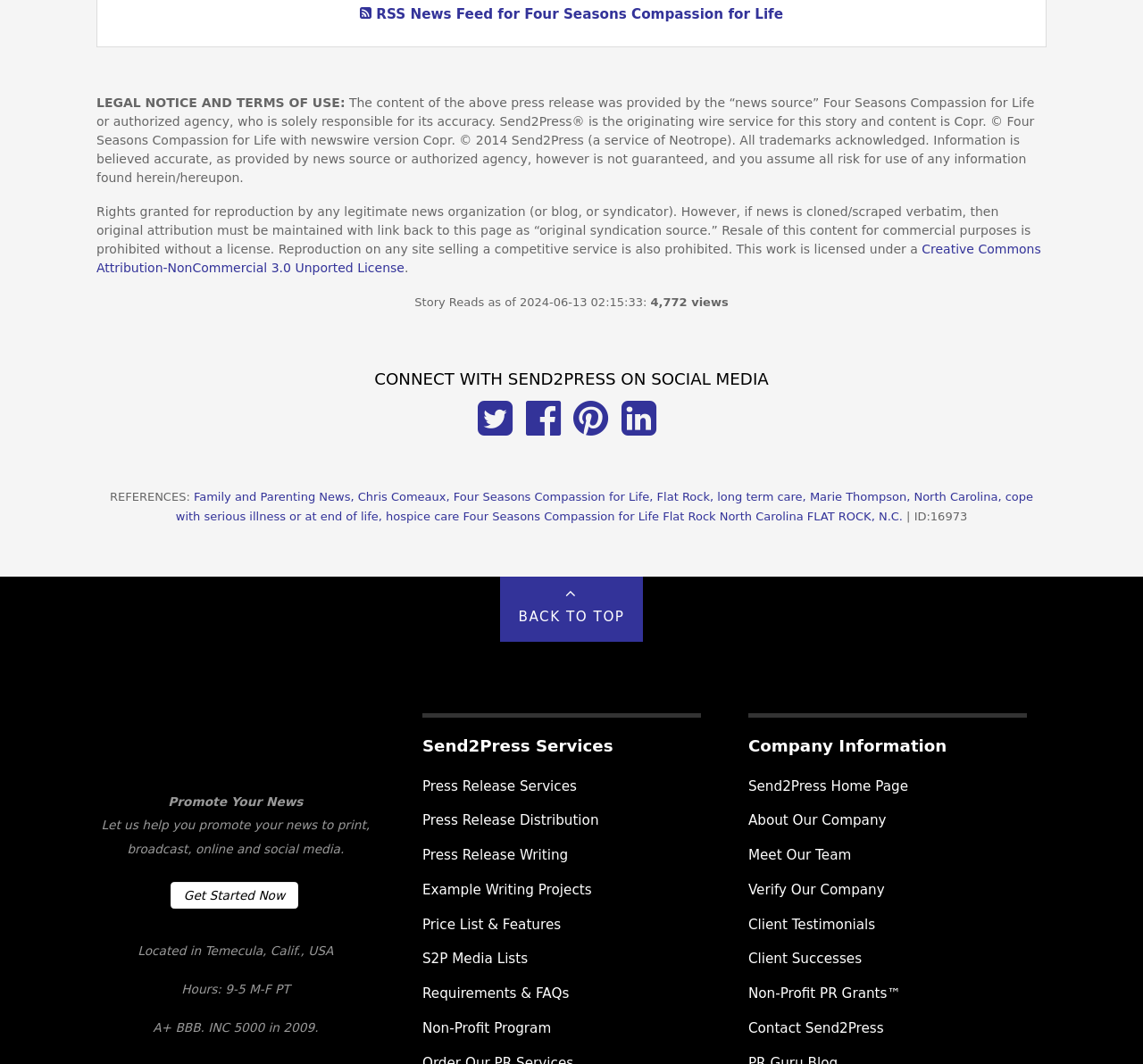Identify the bounding box coordinates of the area that should be clicked in order to complete the given instruction: "Click the RSS News Feed link". The bounding box coordinates should be four float numbers between 0 and 1, i.e., [left, top, right, bottom].

[0.315, 0.006, 0.685, 0.021]